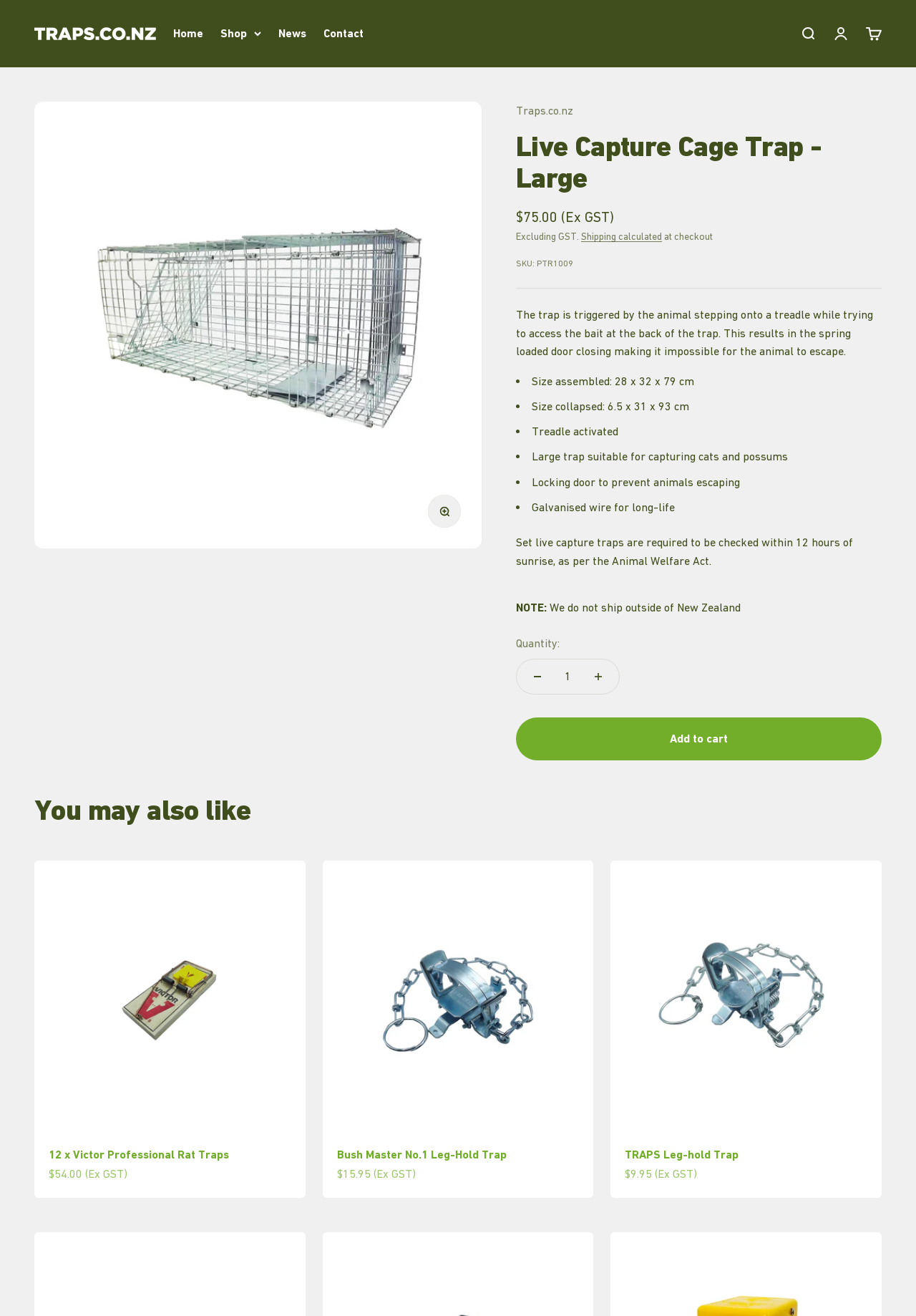Please find the bounding box coordinates of the section that needs to be clicked to achieve this instruction: "Add to cart".

[0.563, 0.545, 0.962, 0.578]